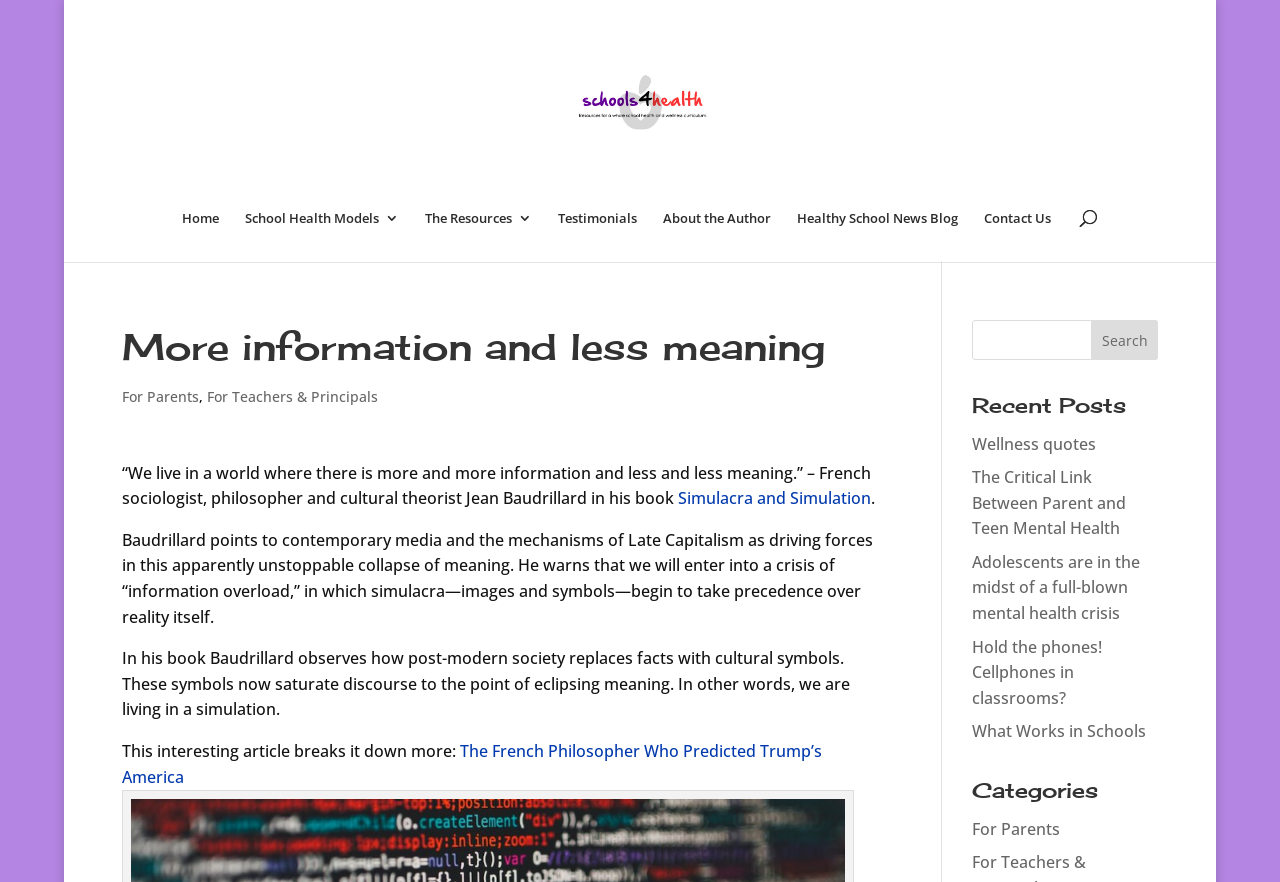From the given element description: "Add to cart", find the bounding box for the UI element. Provide the coordinates as four float numbers between 0 and 1, in the order [left, top, right, bottom].

None